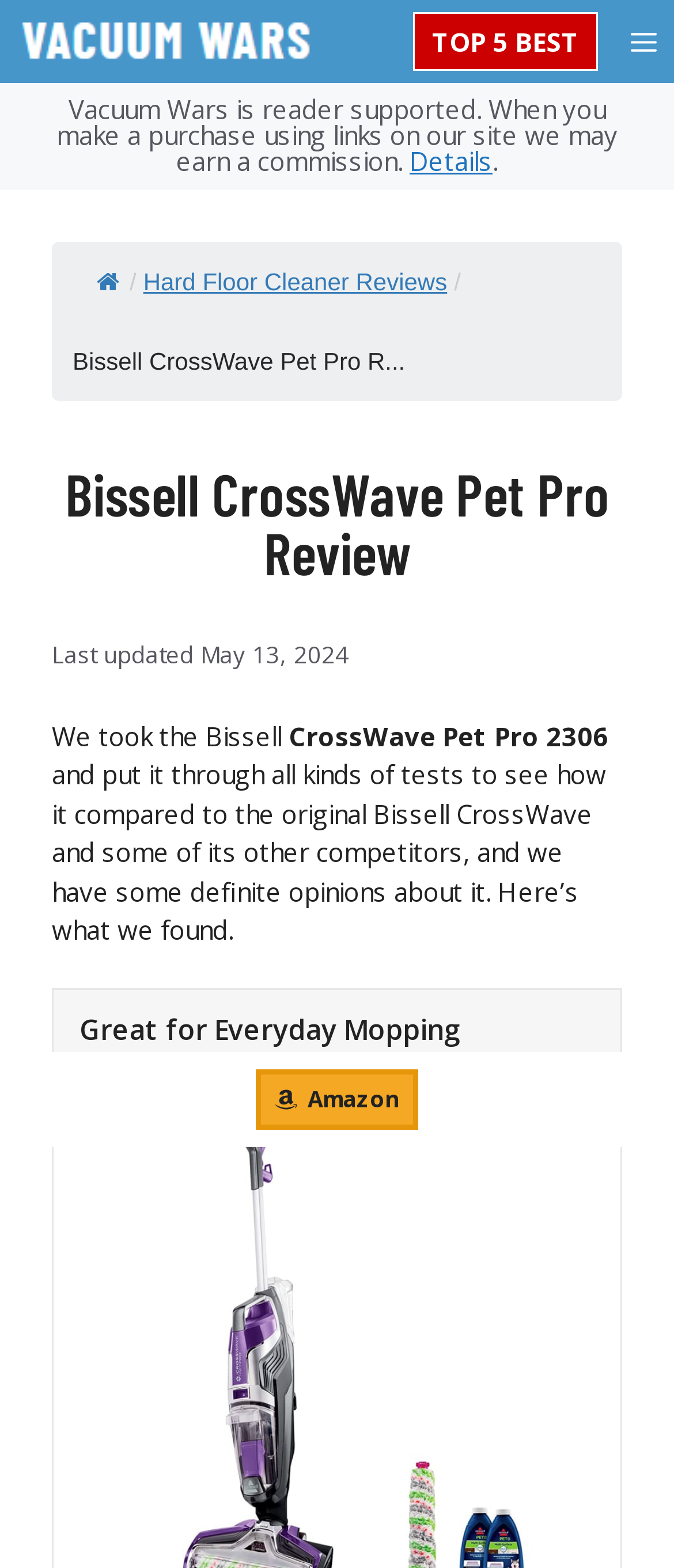Find and provide the bounding box coordinates for the UI element described here: "Hard Floor Cleaner Reviews". The coordinates should be given as four float numbers between 0 and 1: [left, top, right, bottom].

[0.213, 0.171, 0.663, 0.188]